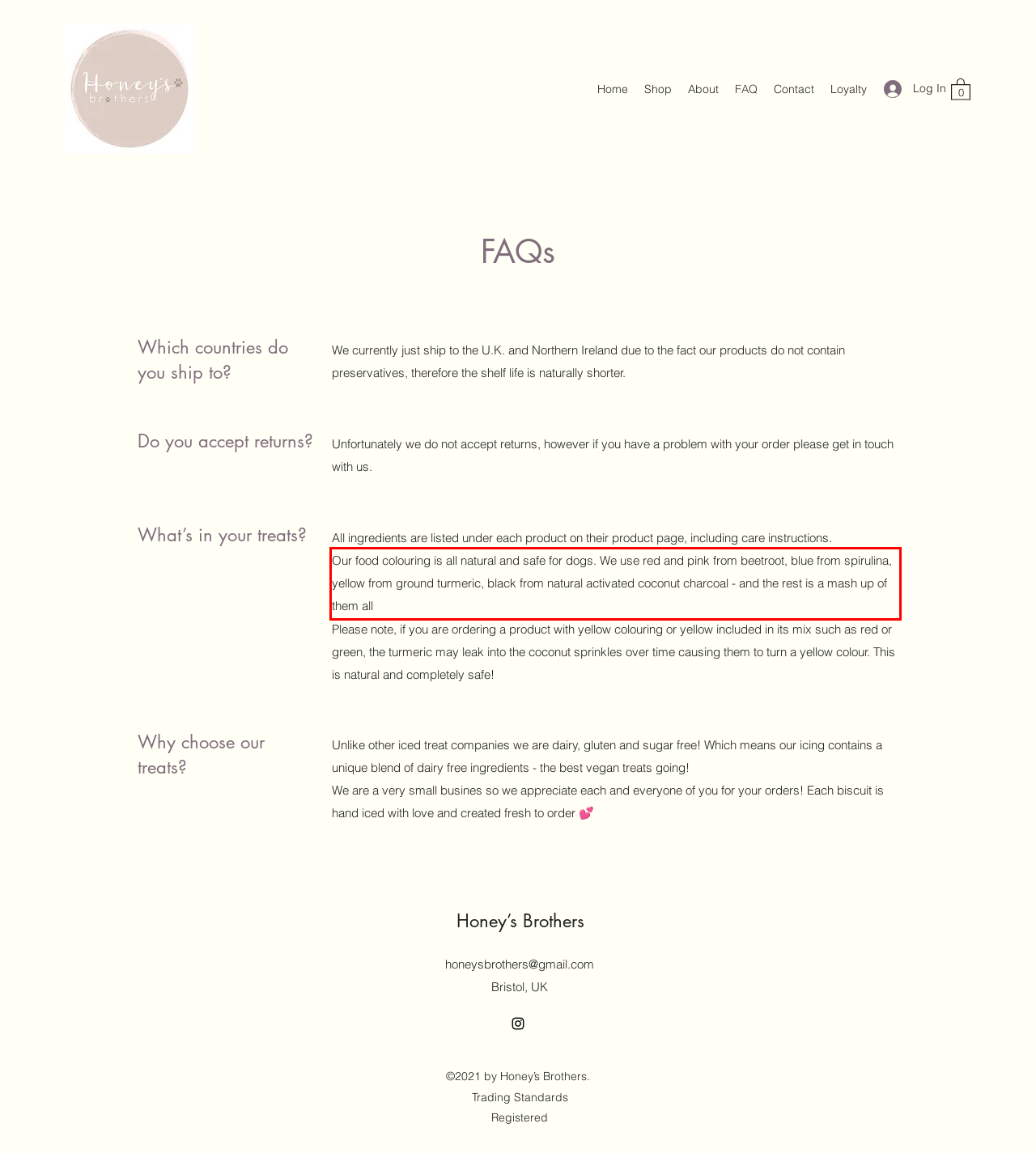Please look at the webpage screenshot and extract the text enclosed by the red bounding box.

Our food colouring is all natural and safe for dogs. We use red and pink from beetroot, blue from spirulina, yellow from ground turmeric, black from natural activated coconut charcoal - and the rest is a mash up of them all